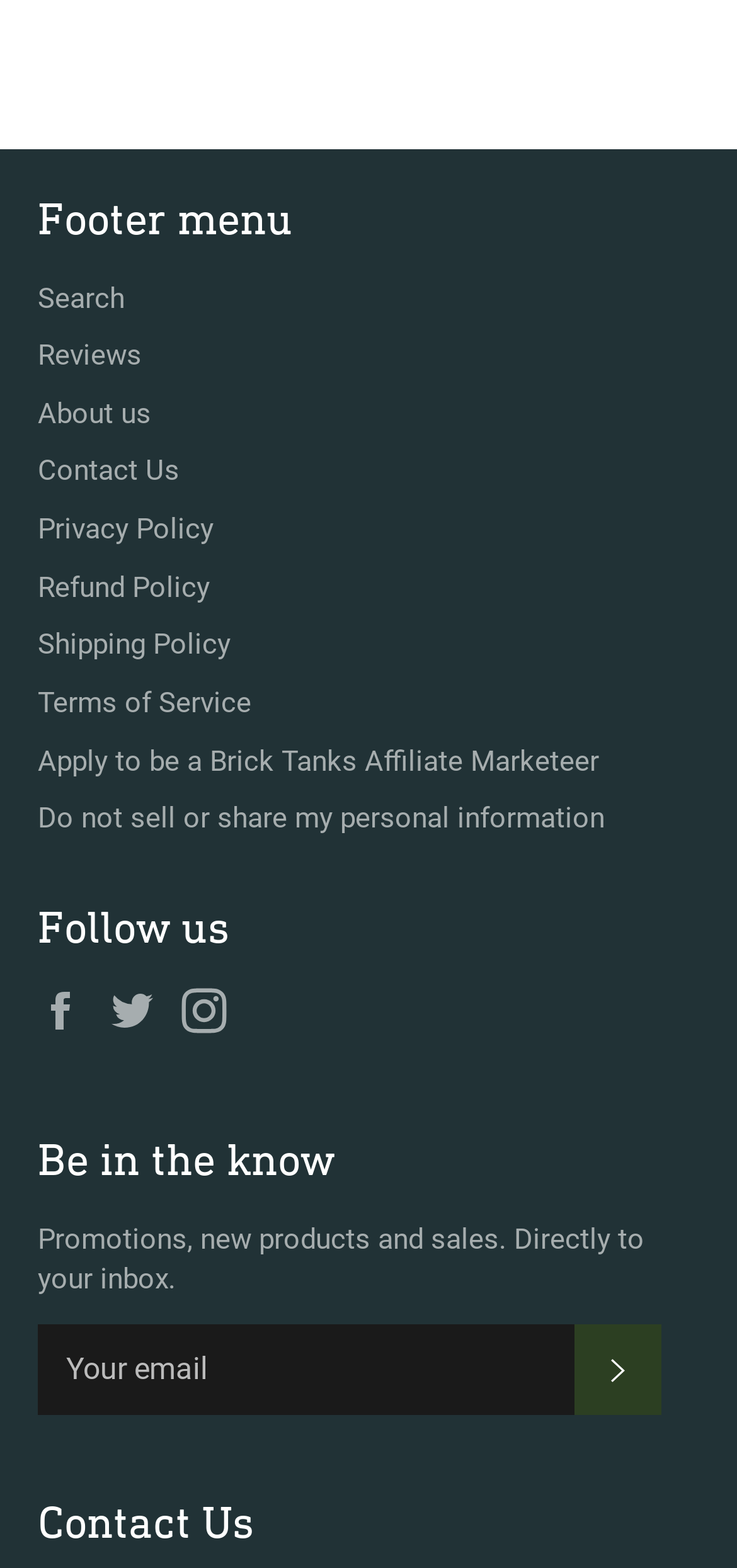Identify the coordinates of the bounding box for the element that must be clicked to accomplish the instruction: "Learn about Cars".

None